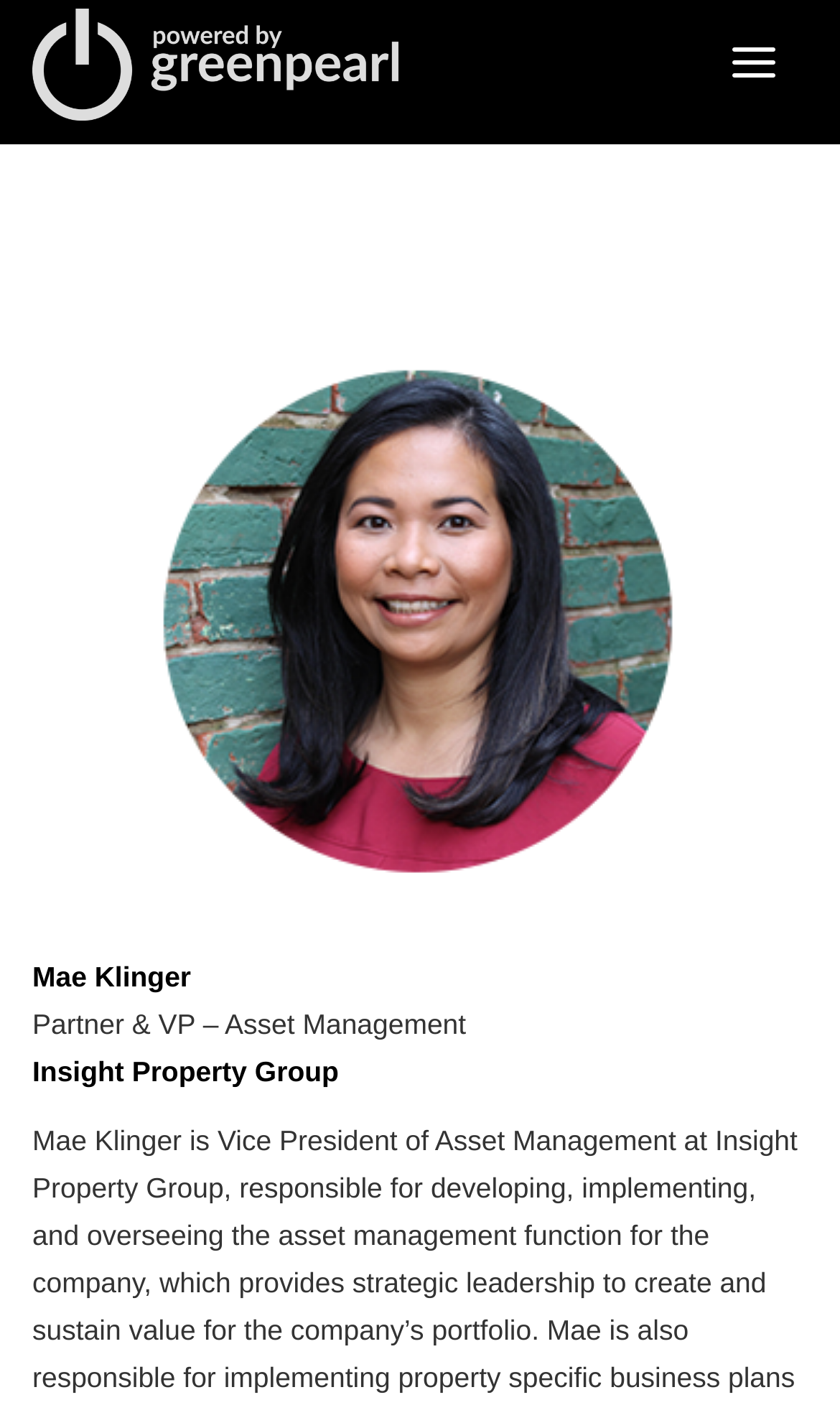Please respond to the question using a single word or phrase:
What is Mae Klinger's position?

Partner & VP